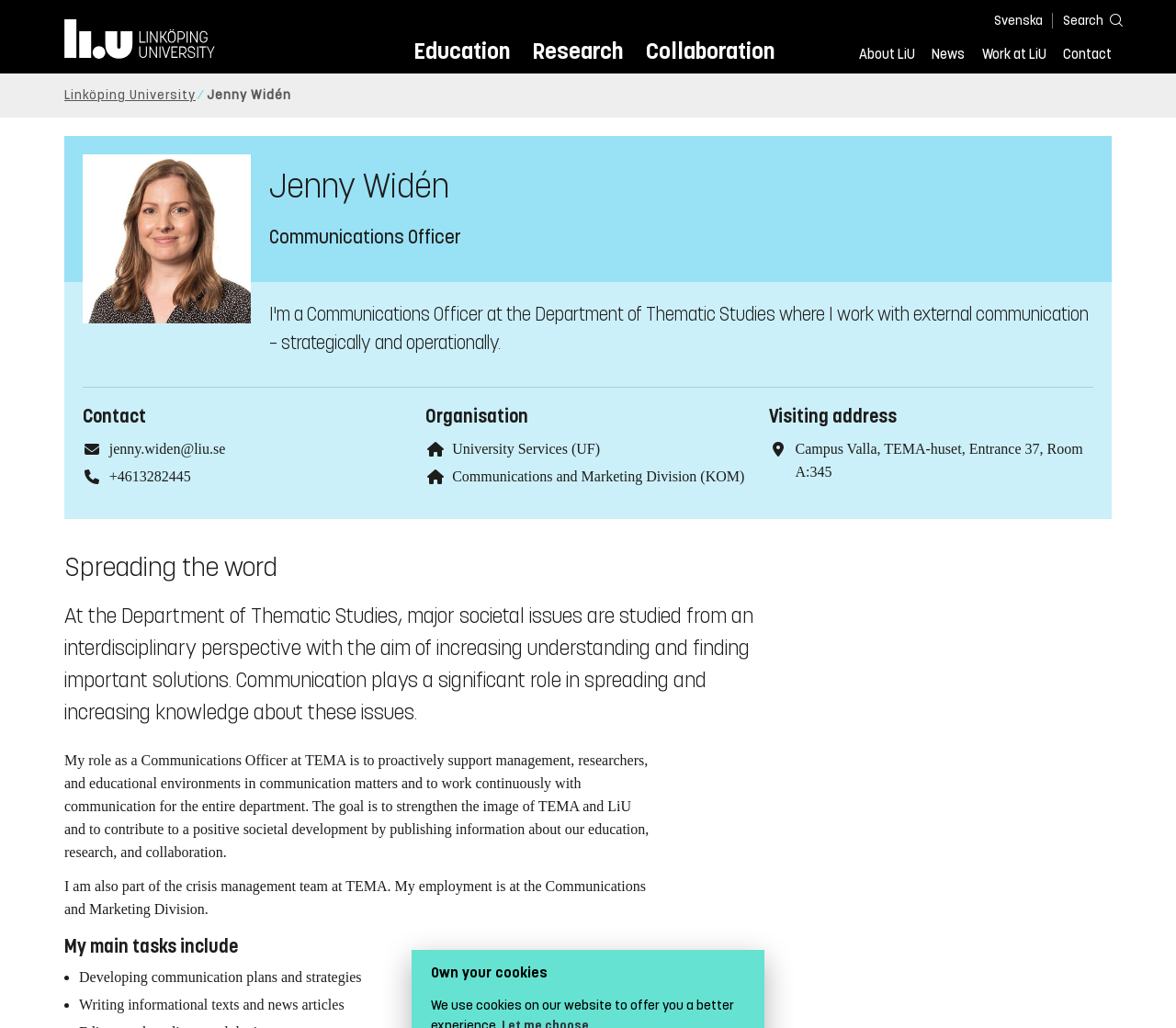Given the element description "Linköping University" in the screenshot, predict the bounding box coordinates of that UI element.

[0.055, 0.085, 0.166, 0.1]